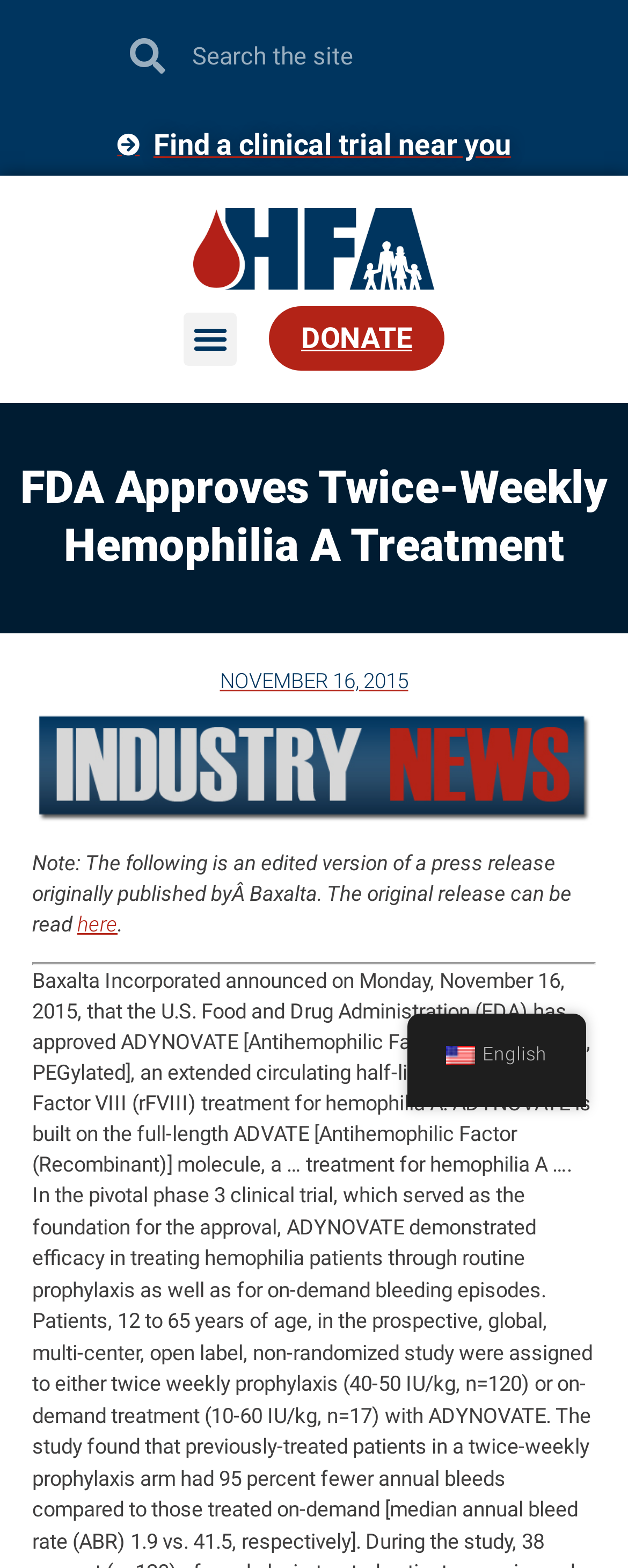What is the type of hemophilia that ADYNOVATE treats?
Deliver a detailed and extensive answer to the question.

The webpage mentions that ADYNOVATE is a treatment for hemophilia A.